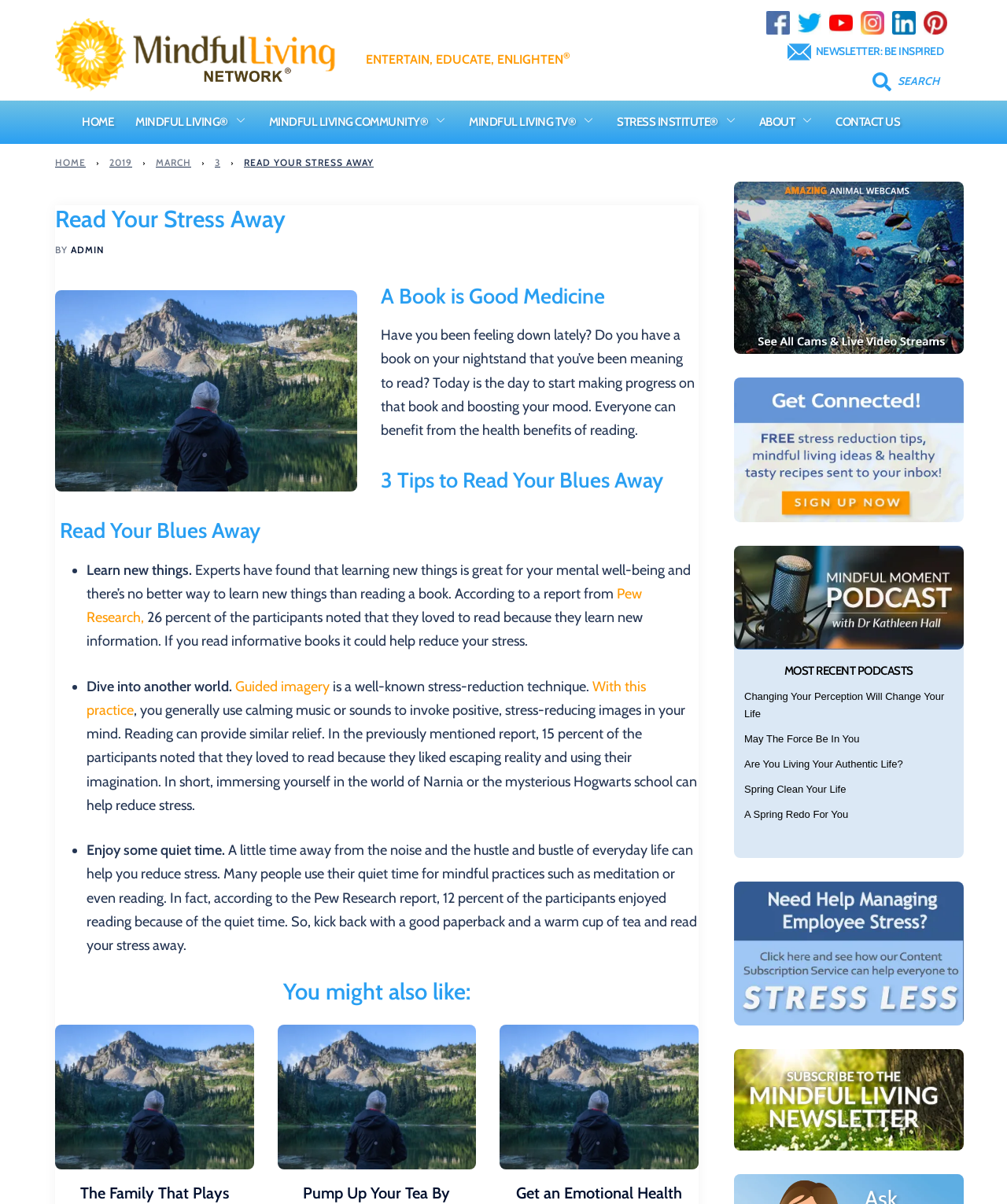Using details from the image, please answer the following question comprehensively:
What is the name of the website?

I determined the name of the website by looking at the top-left corner of the webpage, where it says 'Read Your Stress Away - Newmln2'.